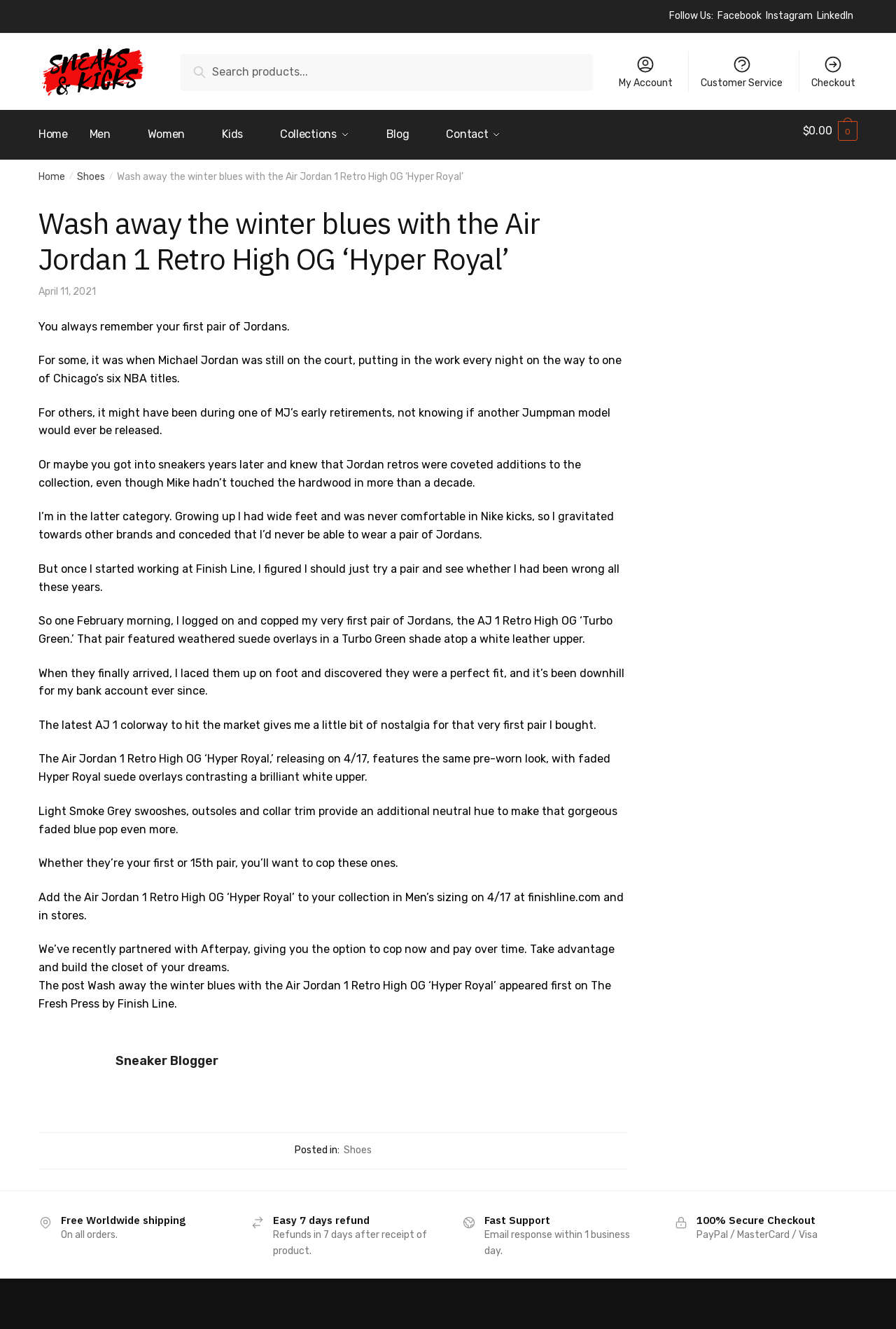What is the option to pay for the shoes?
Refer to the image and respond with a one-word or short-phrase answer.

Afterpay